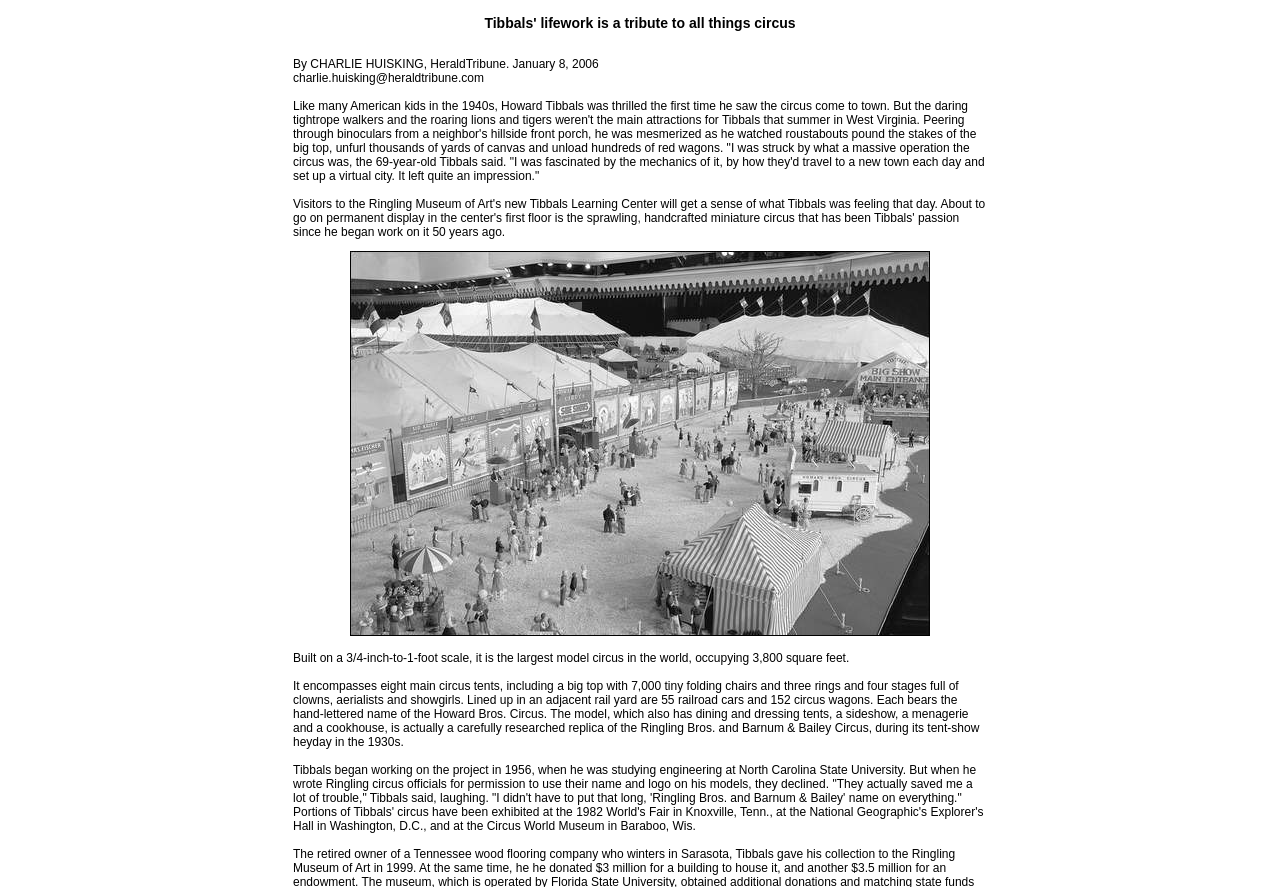Can you give a detailed response to the following question using the information from the image? What is the subject of Howard Tibbals' lifework?

Based on the heading 'Tibbals' lifework is a tribute to all things circus', it is clear that the subject of Howard Tibbals' lifework is the circus.